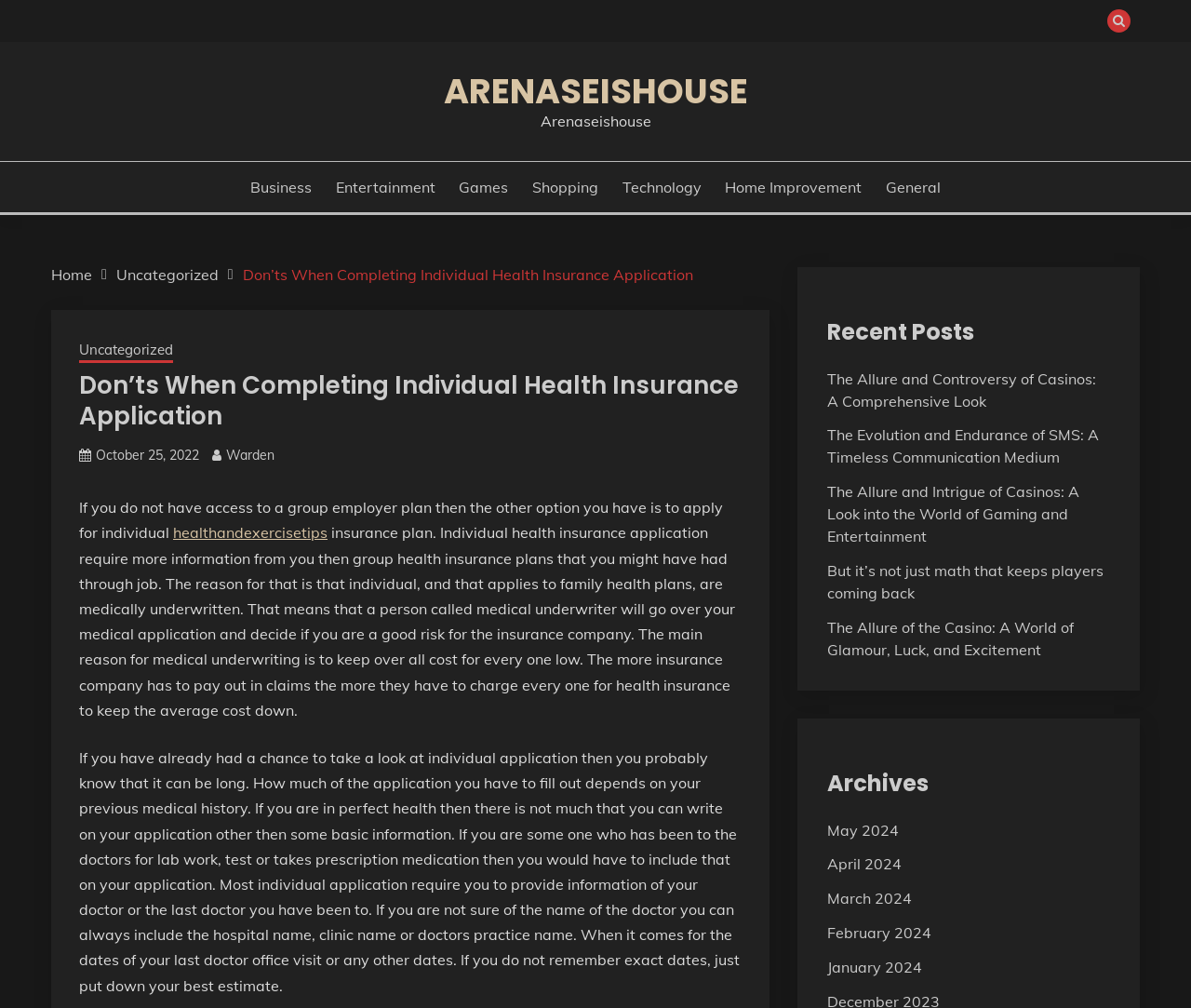Refer to the image and offer a detailed explanation in response to the question: What is the section below the main content called?

The section below the main content is called 'Recent Posts', which lists several links to other articles or blog posts, including 'The Allure and Controversy of Casinos: A Comprehensive Look' and 'The Evolution and Endurance of SMS: A Timeless Communication Medium'.